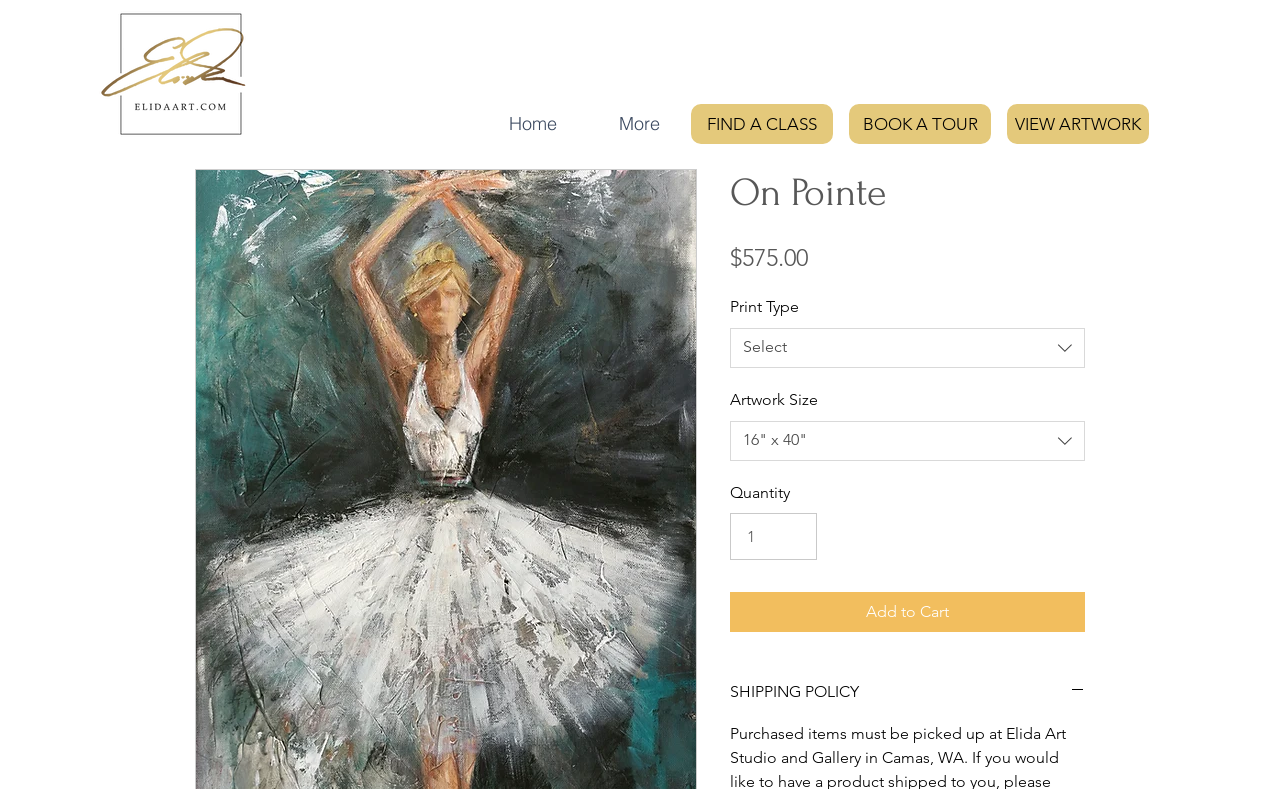Illustrate the webpage with a detailed description.

The webpage is about a product called "On Pointe" which is part of the "Dancing in Red" series. At the top left corner, there is an image of the "Elida Logo". Next to it, there is a navigation menu with links to "Home" and "More". 

On the top right side, there are three prominent links: "FIND A CLASS", "BOOK A TOUR", and "VIEW ARTWORK". Below these links, the product information is displayed. The product title "On Pointe" is prominently displayed, followed by its price of $575.00. 

There are several sections below the price, including "Print Type", "Artwork Size", and "Quantity". Each section has a dropdown list or a spin button to select the desired option. 

At the bottom of the product information, there are two buttons: "Add to Cart" and "SHIPPING POLICY". The "SHIPPING POLICY" button is expanded, displaying a heading and an image.